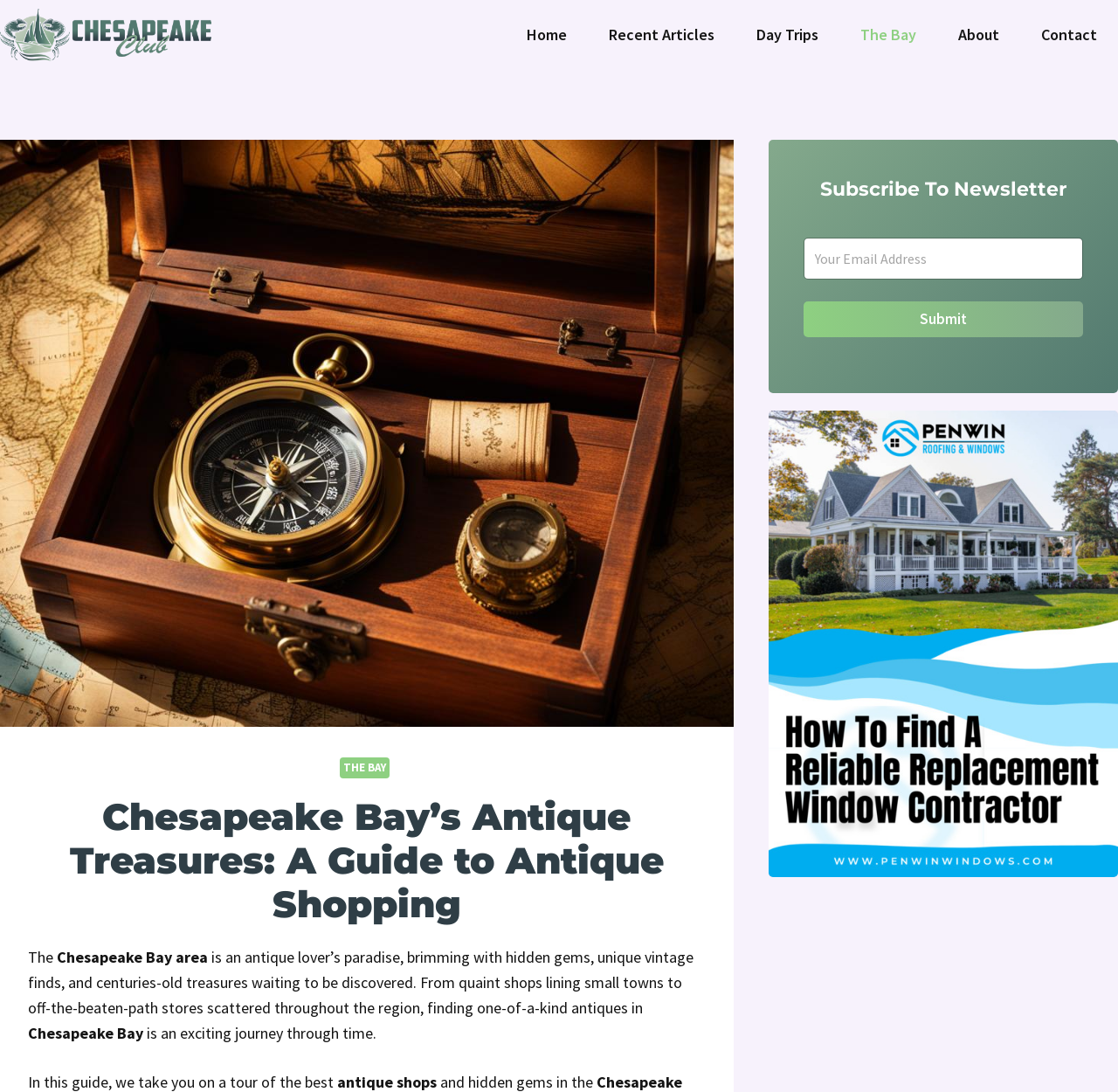Refer to the element description Articles and identify the corresponding bounding box in the screenshot. Format the coordinates as (top-left x, top-left y, bottom-right x, bottom-right y) with values in the range of 0 to 1.

None